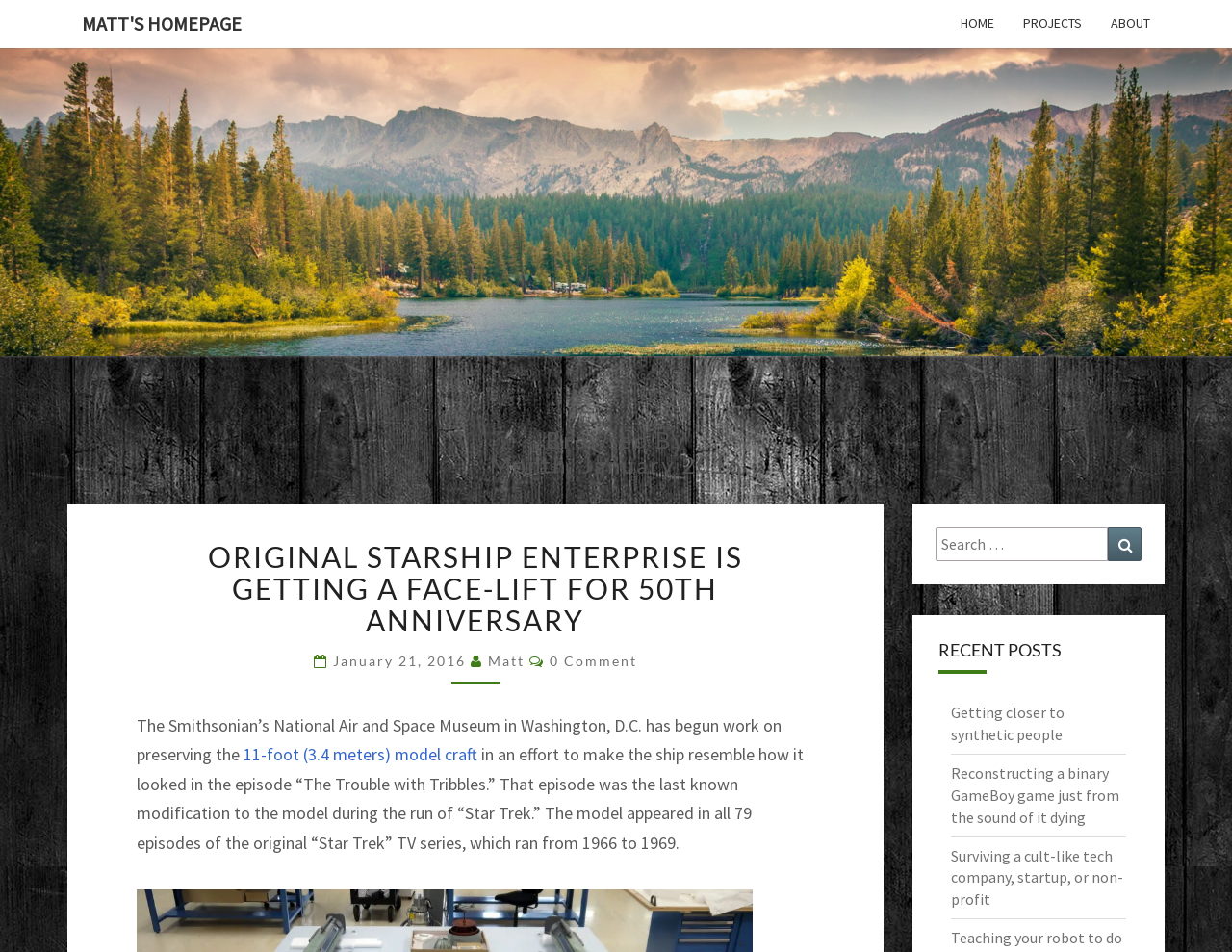Determine the bounding box coordinates for the area that should be clicked to carry out the following instruction: "view recent posts".

[0.74, 0.646, 0.945, 0.693]